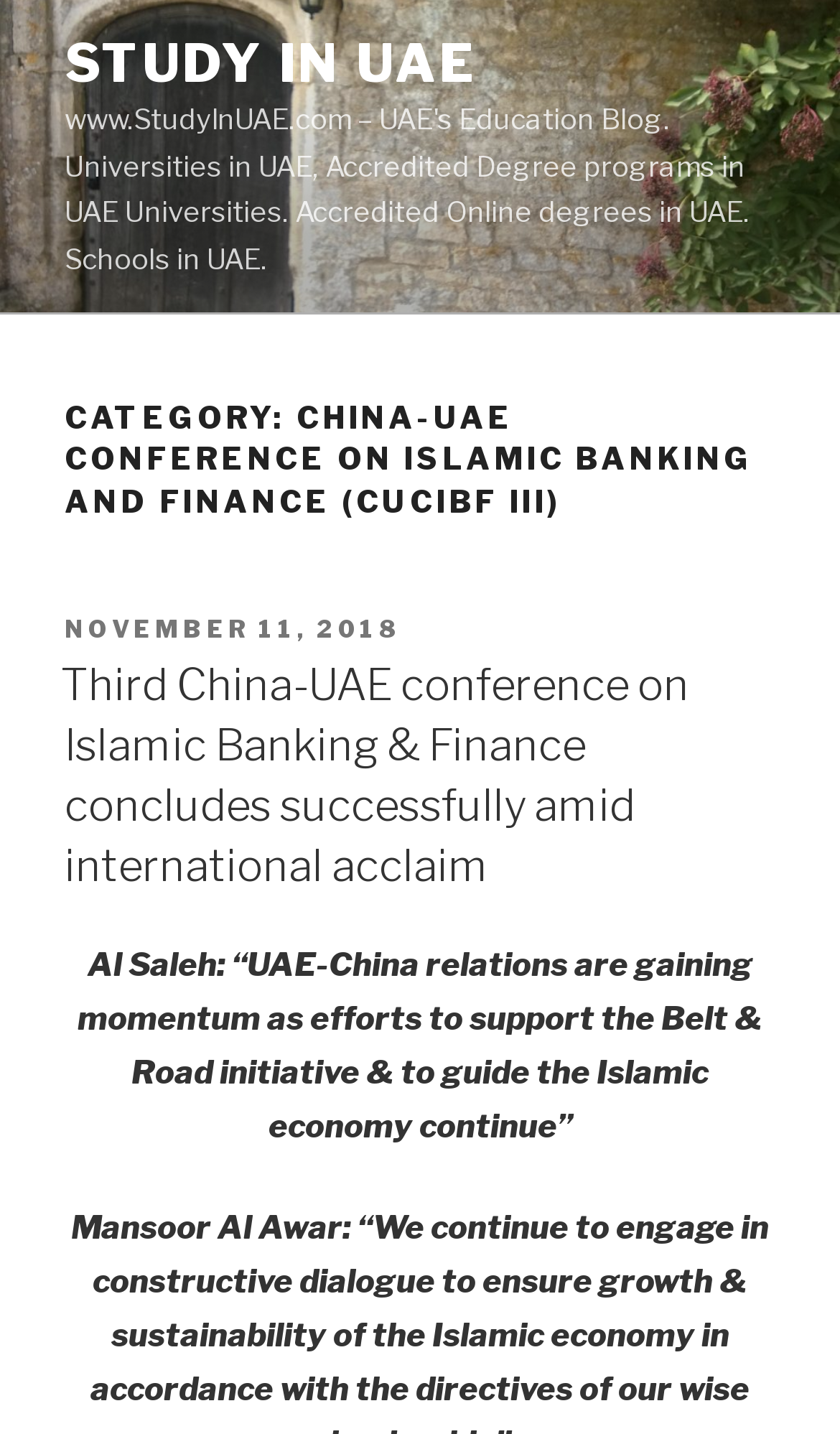Given the content of the image, can you provide a detailed answer to the question?
When was the conference posted?

The webpage contains a link 'NOVEMBER 11, 2018' with a time element, which suggests that the conference was posted on November 11, 2018.